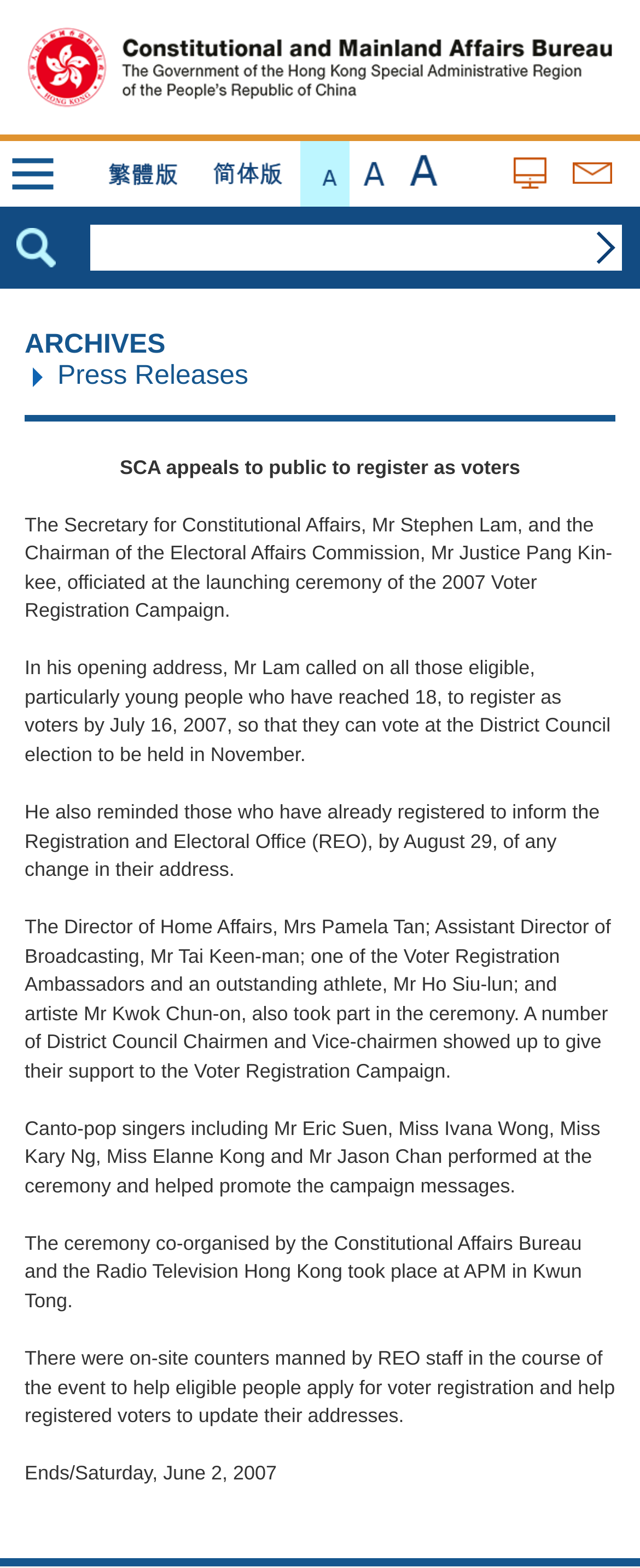What is the deadline for registered voters to inform the Registration and Electoral Office of any change in their address?
Provide a concise answer using a single word or phrase based on the image.

August 29